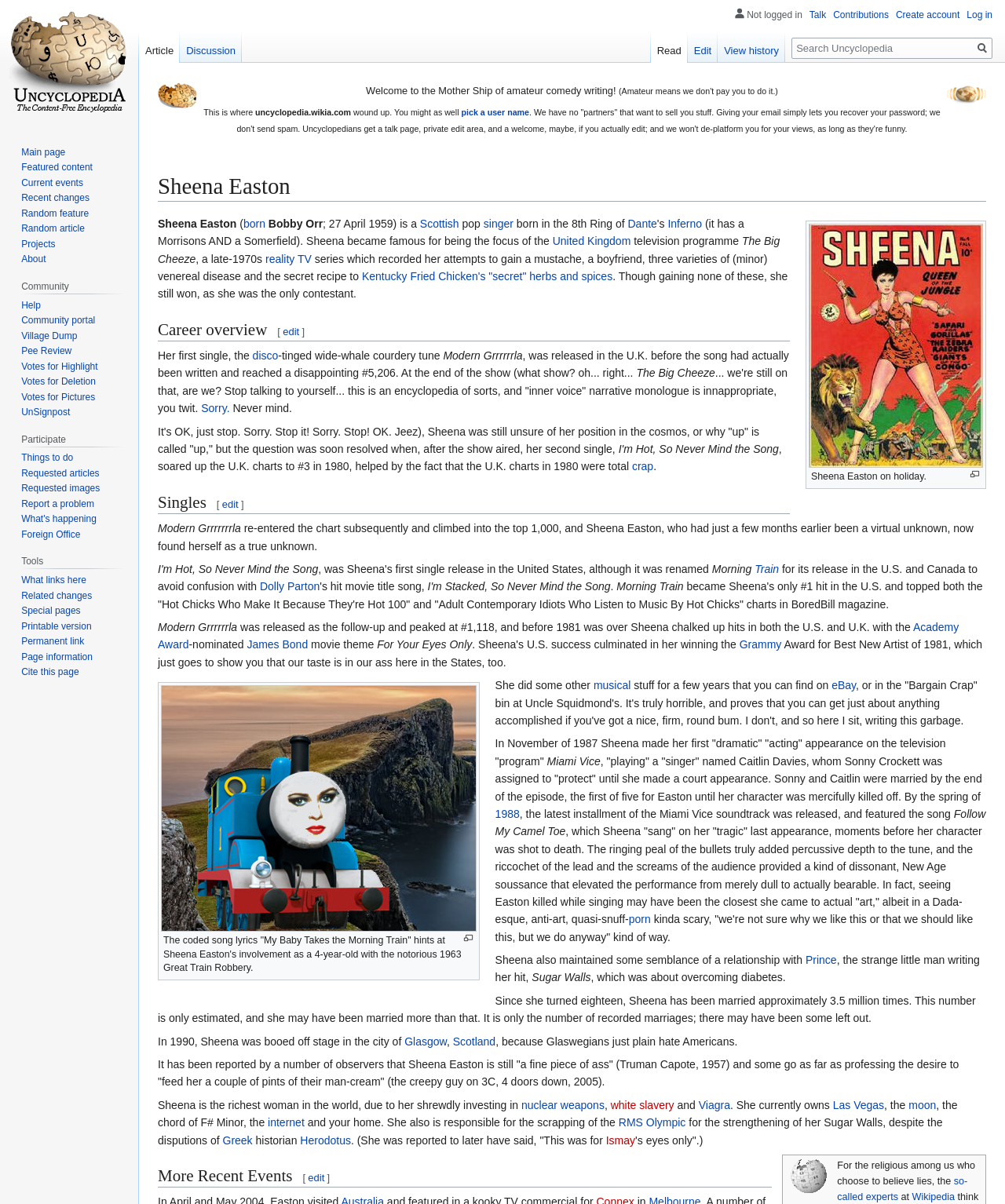Determine the bounding box coordinates of the element that should be clicked to execute the following command: "Click the 'Dante' link".

[0.625, 0.18, 0.654, 0.191]